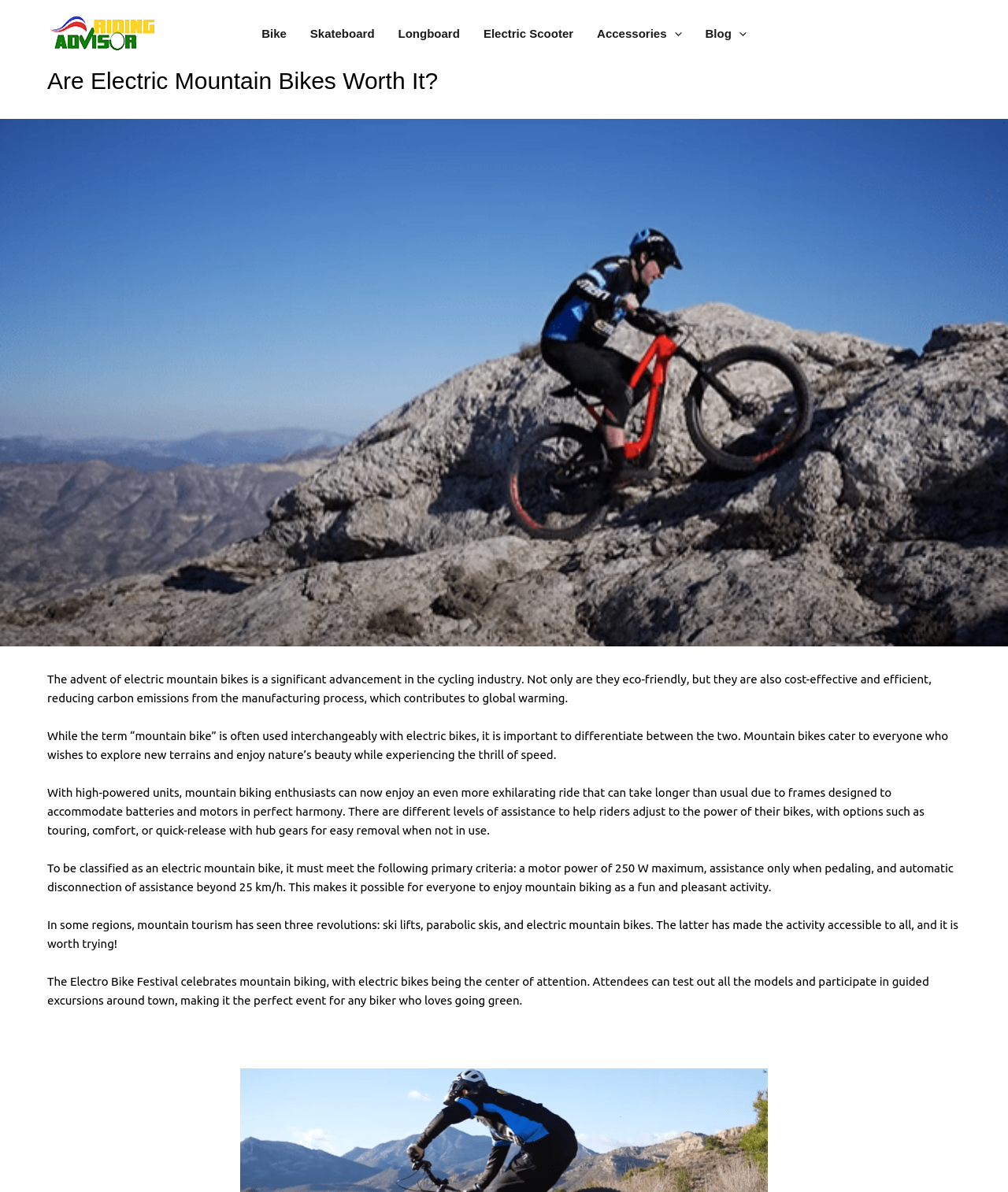Determine the bounding box coordinates of the region I should click to achieve the following instruction: "Navigate to Bike". Ensure the bounding box coordinates are four float numbers between 0 and 1, i.e., [left, top, right, bottom].

[0.248, 0.012, 0.296, 0.045]